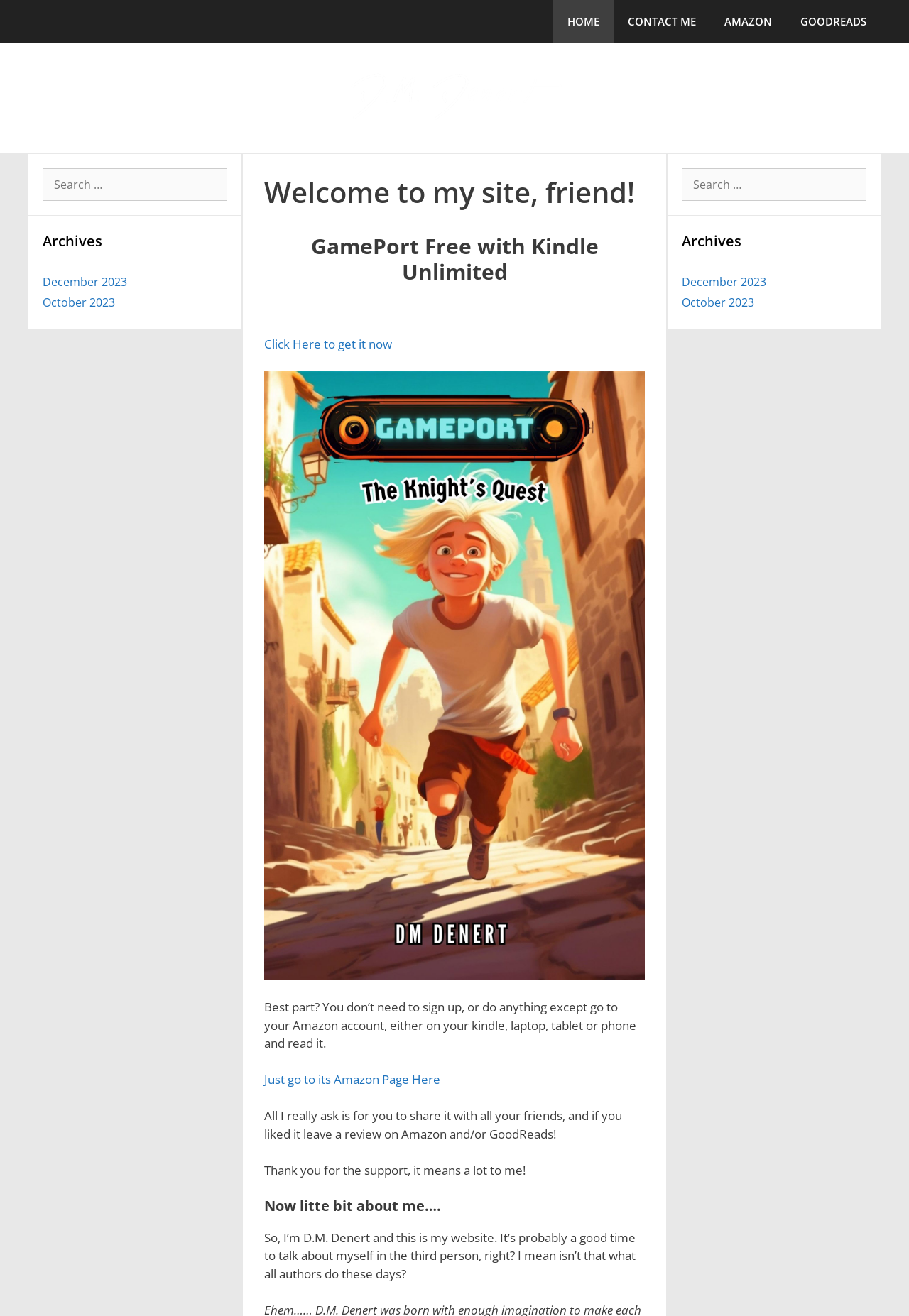What is the author asking readers to do? From the image, respond with a single word or brief phrase.

Share and leave a review